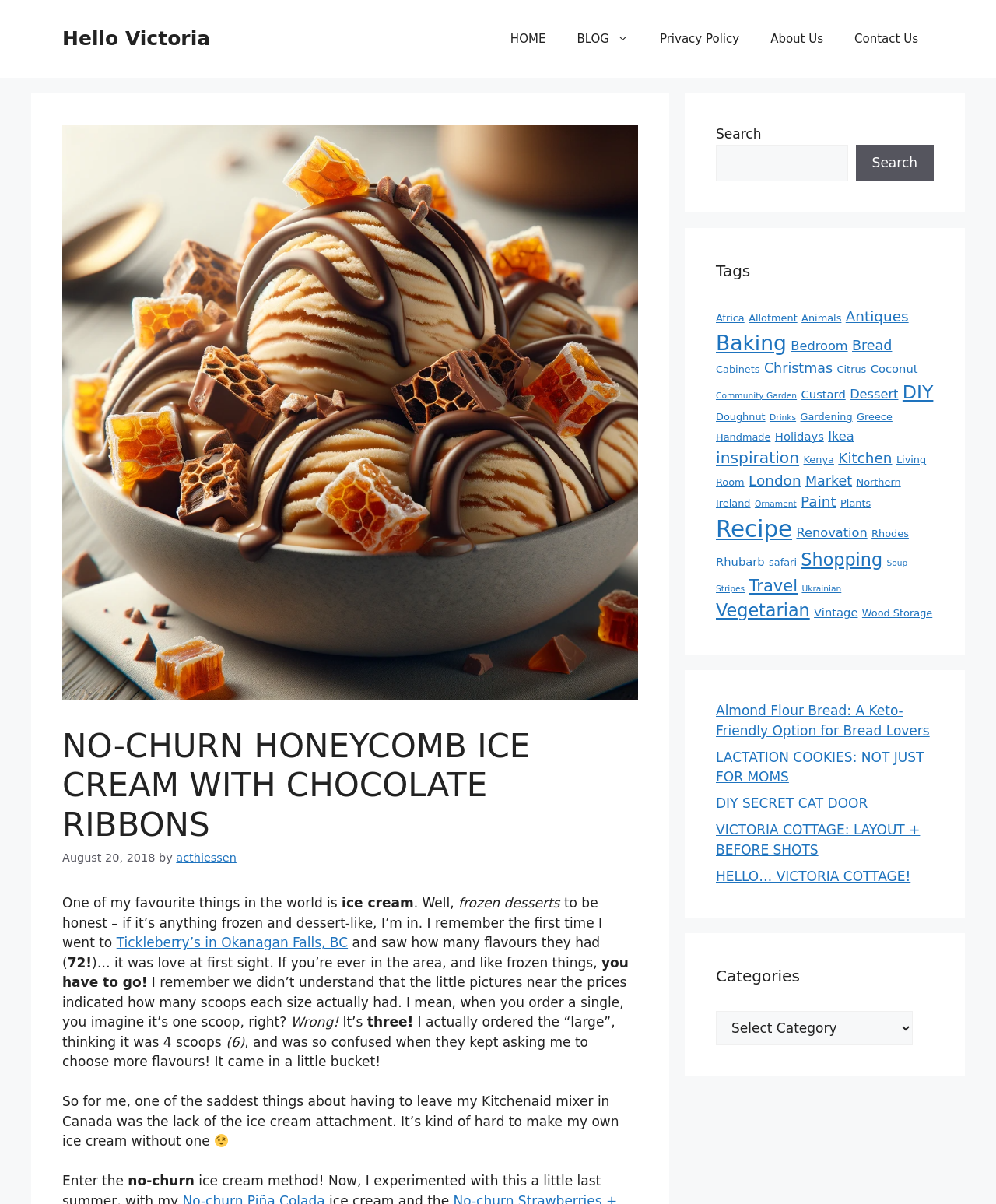Please find the main title text of this webpage.

NO-CHURN HONEYCOMB ICE CREAM WITH CHOCOLATE RIBBONS